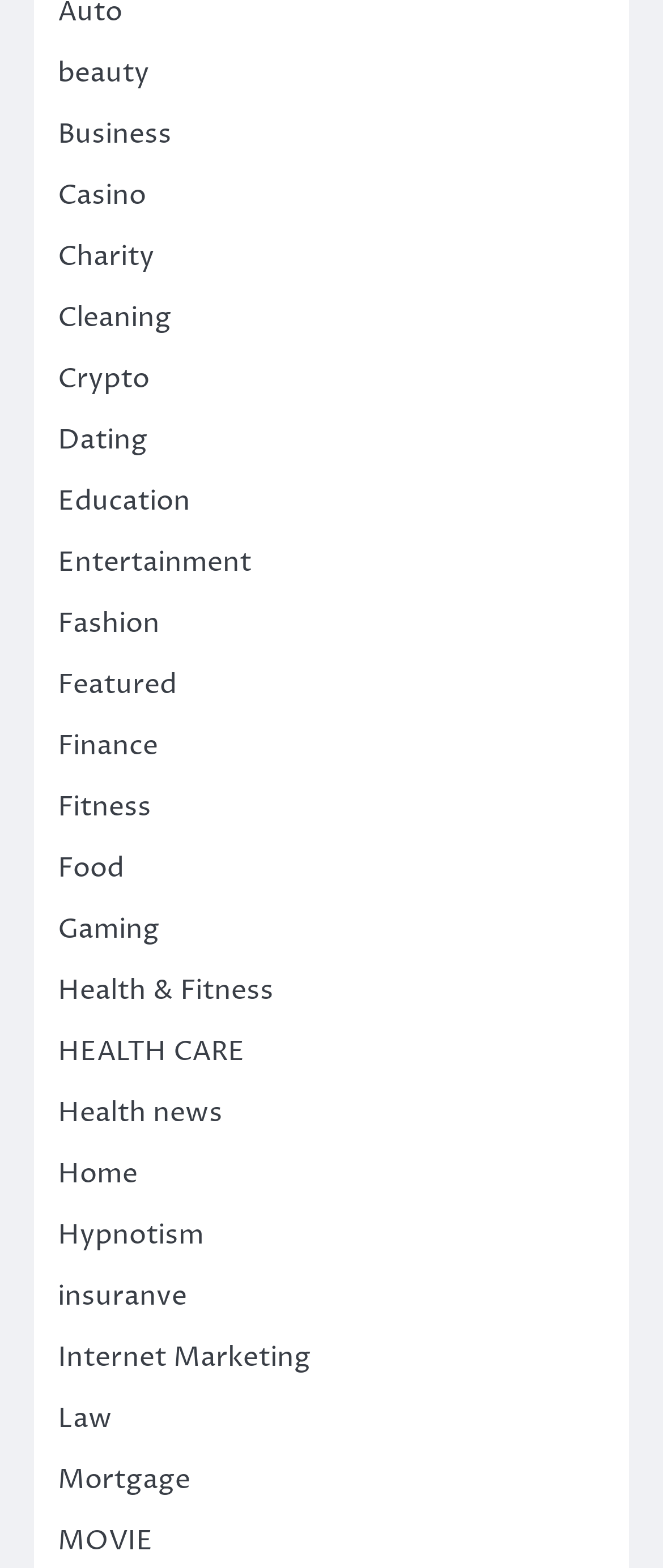Identify the bounding box coordinates of the section that should be clicked to achieve the task described: "browse the fitness page".

[0.087, 0.502, 0.228, 0.526]